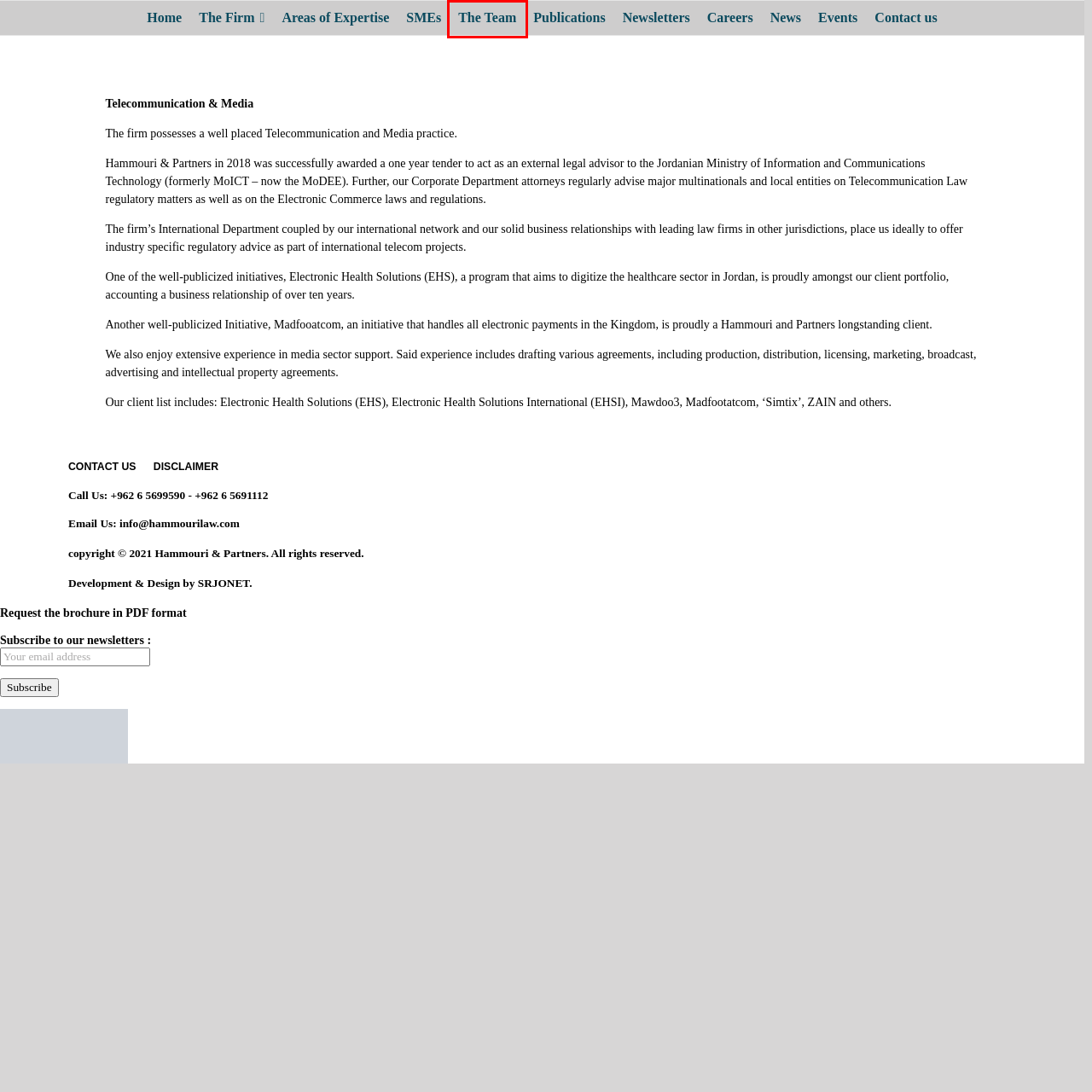You have a screenshot of a webpage where a red bounding box highlights a specific UI element. Identify the description that best matches the resulting webpage after the highlighted element is clicked. The choices are:
A. The Firm – Hammouri
B. Areas of Expertise – Hammouri
C. SMEs – Hammouri
D. The Team – Hammouri
E. Events – Hammouri
F. PUBLICATIONS – Hammouri
G. Hammouri news – Hammouri
H. Newsletters – Hammouri

D